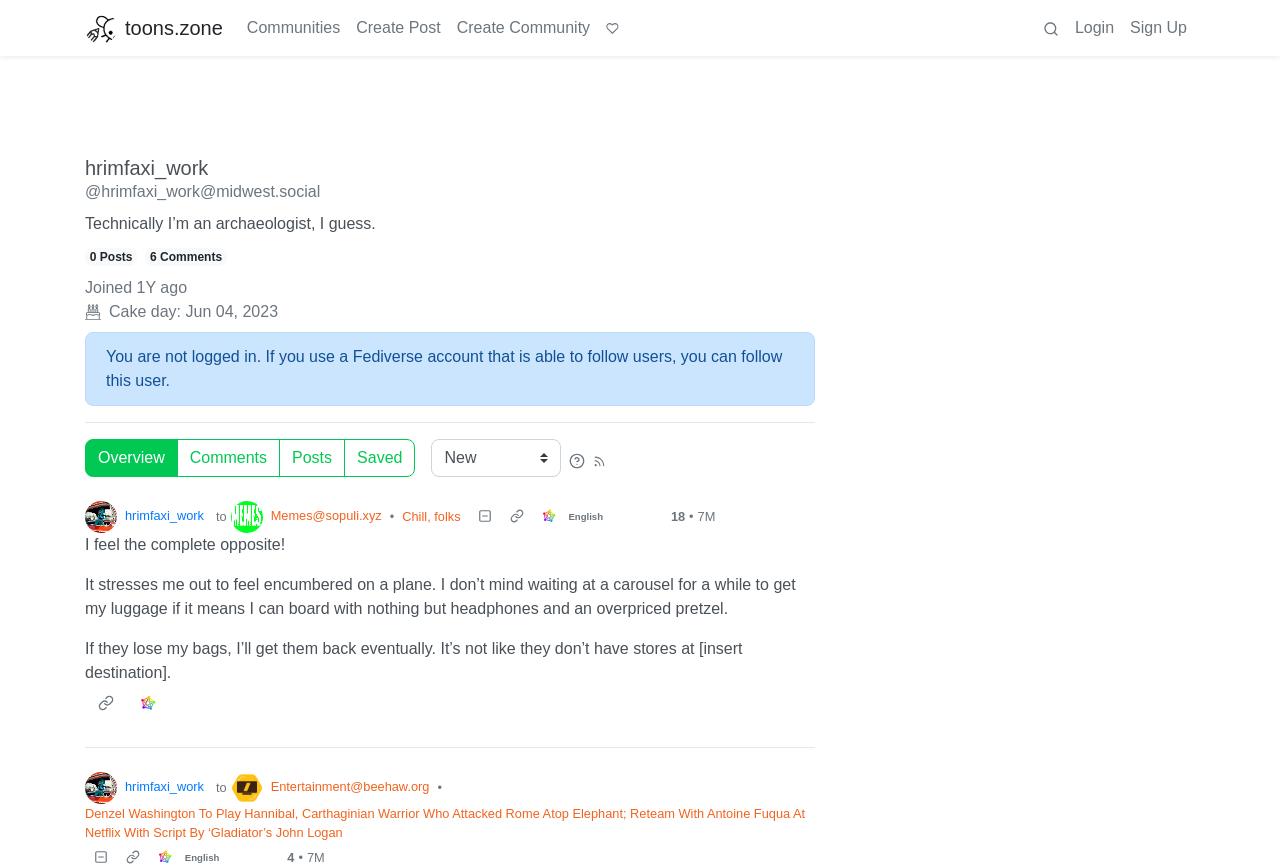Highlight the bounding box coordinates of the element that should be clicked to carry out the following instruction: "Search for something". The coordinates must be given as four float numbers ranging from 0 to 1, i.e., [left, top, right, bottom].

[0.809, 0.009, 0.834, 0.056]